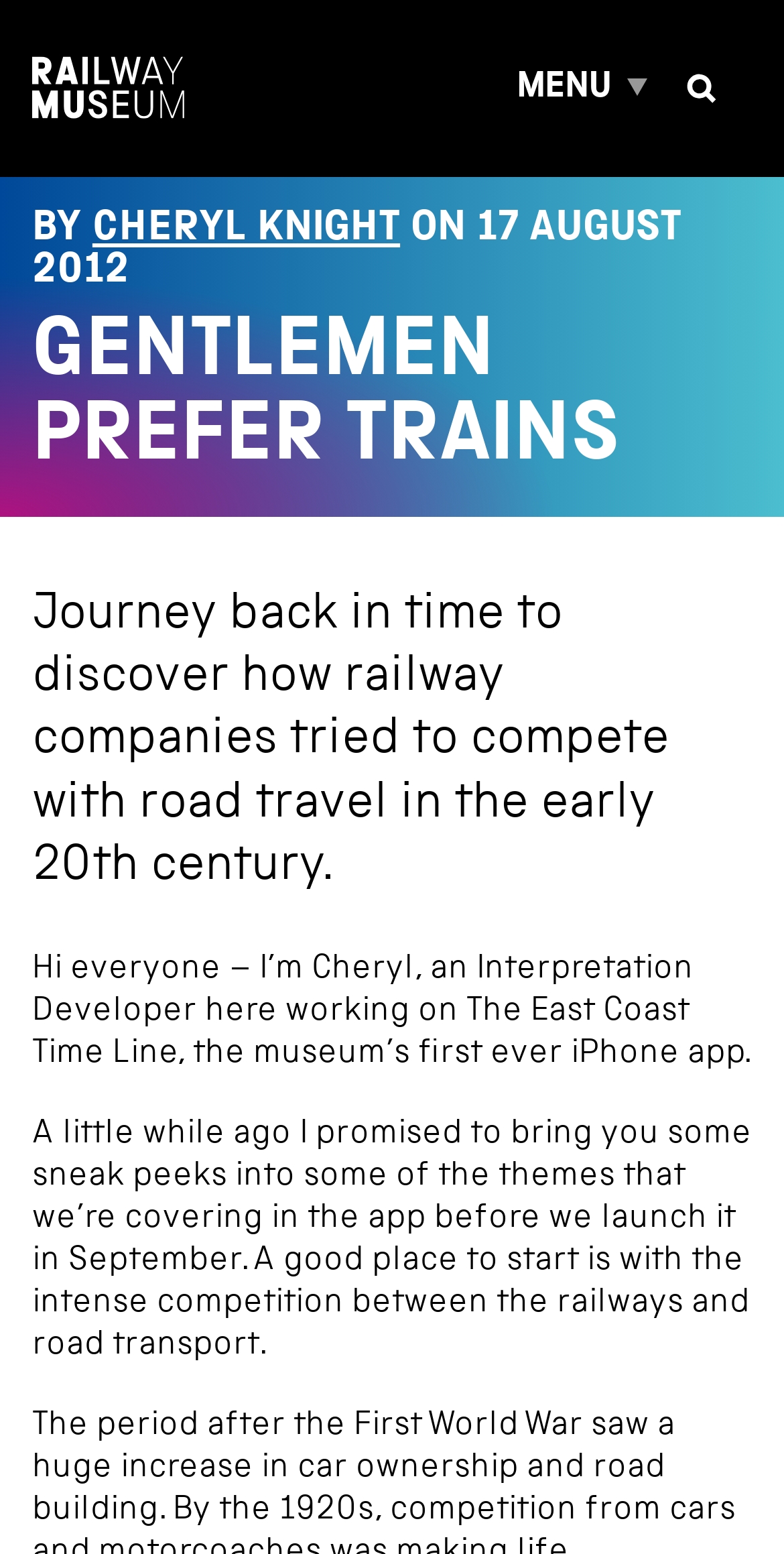Please locate and generate the primary heading on this webpage.

GENTLEMEN PREFER TRAINS